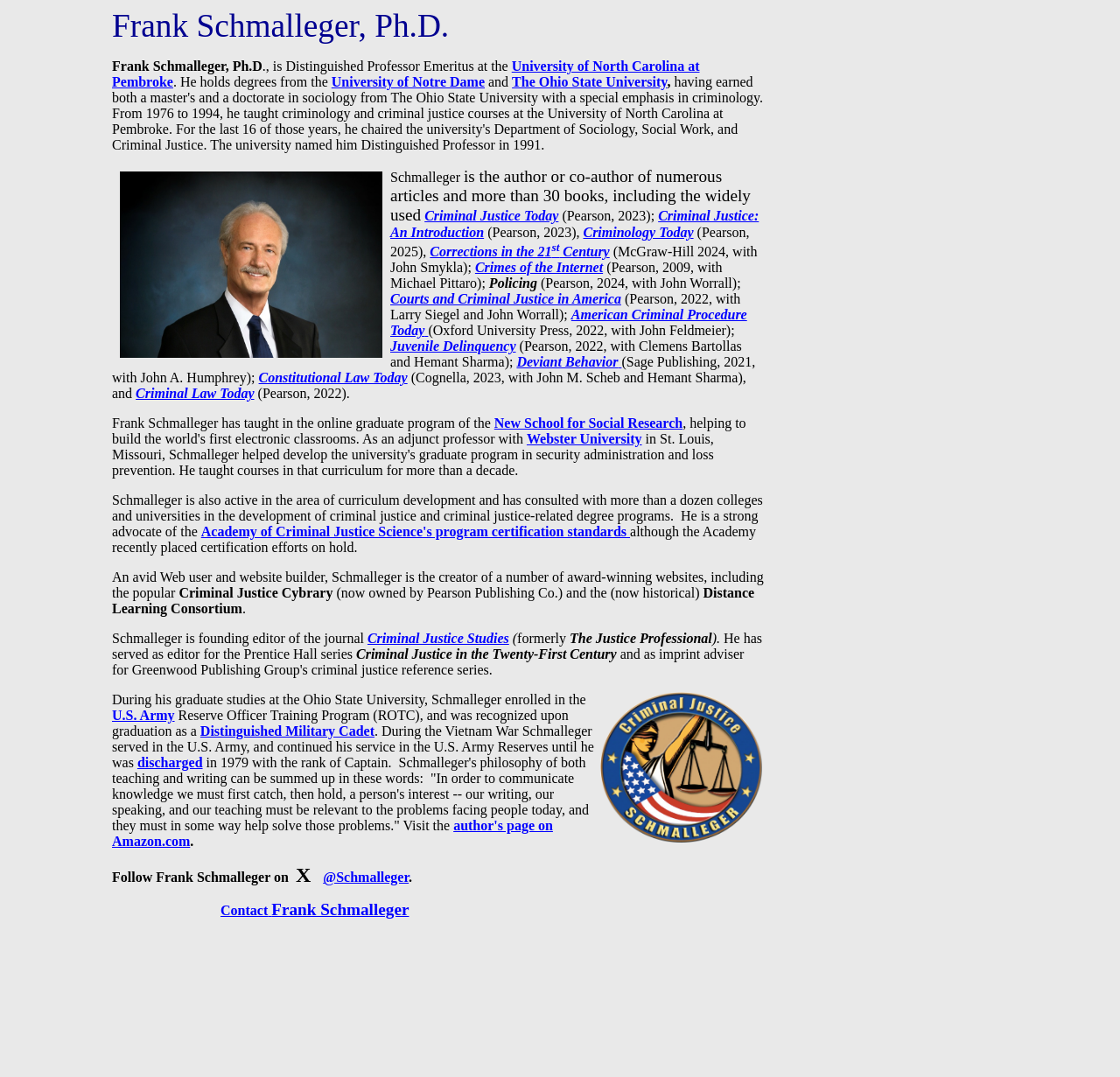Please identify the coordinates of the bounding box for the clickable region that will accomplish this instruction: "Click on BUSINESS NEW".

None